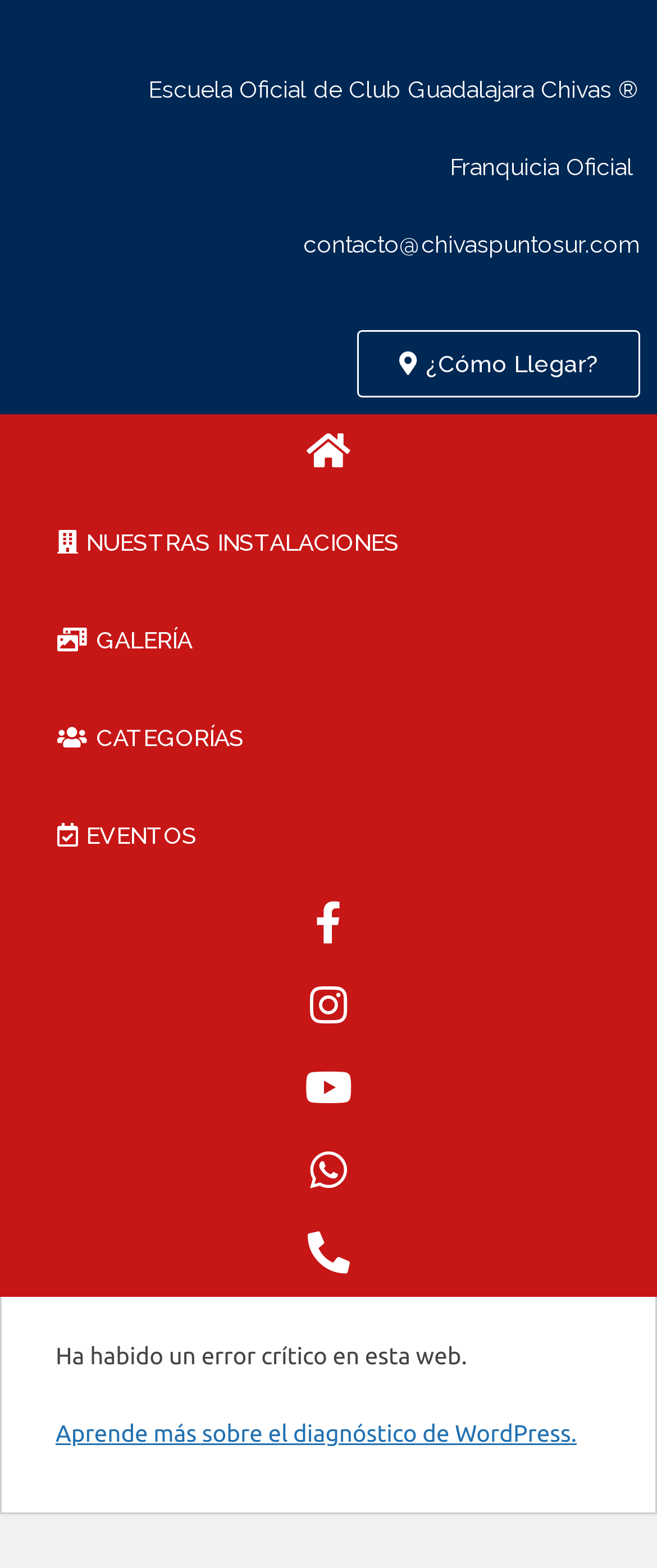Please locate the UI element described by "contacto@chivaspuntosur.com" and provide its bounding box coordinates.

[0.462, 0.147, 0.974, 0.164]